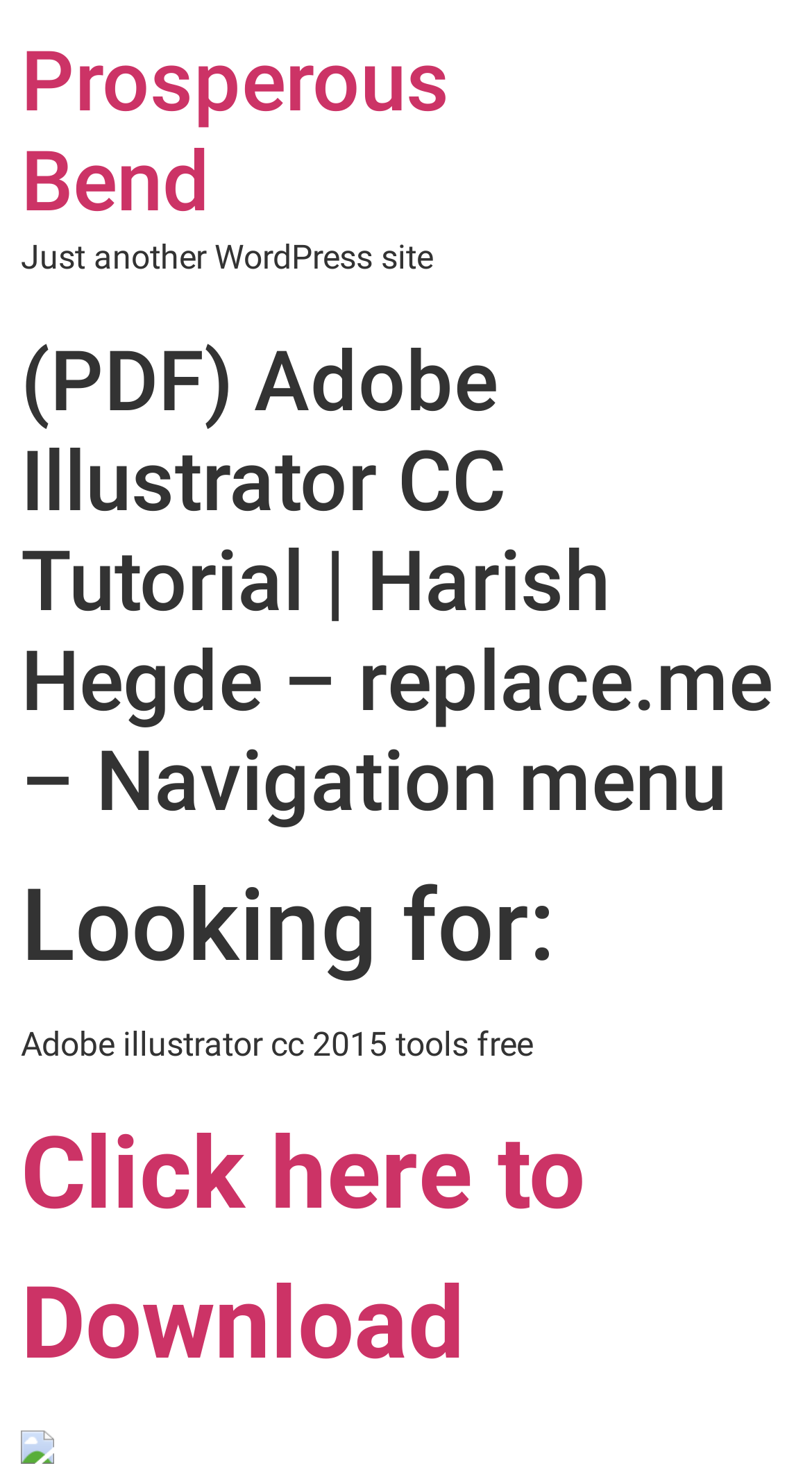What is the purpose of the link 'Click here to Download'? Observe the screenshot and provide a one-word or short phrase answer.

To download Adobe illustrator cc 2015 tools